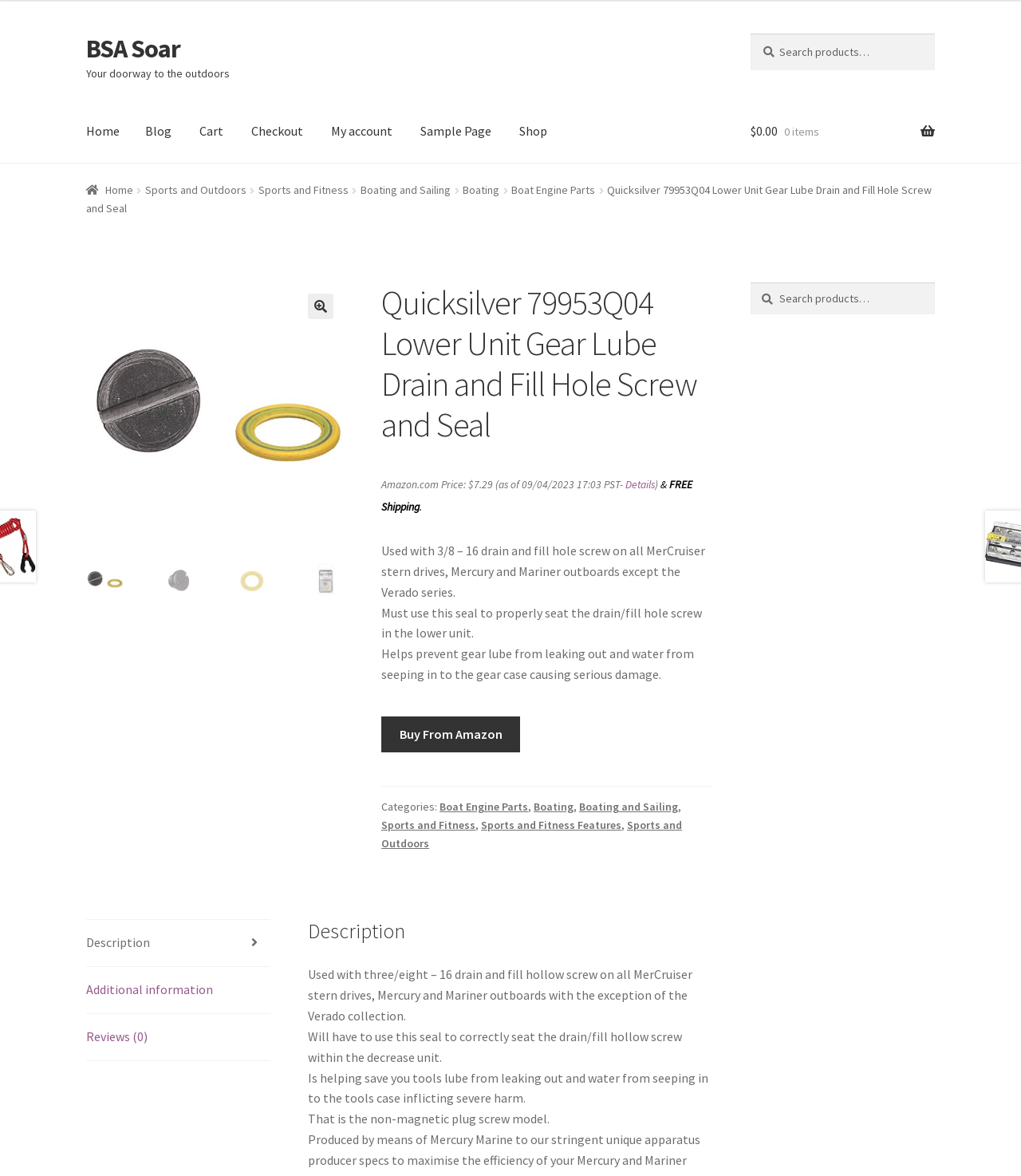Could you highlight the region that needs to be clicked to execute the instruction: "View product reviews"?

[0.084, 0.862, 0.265, 0.902]